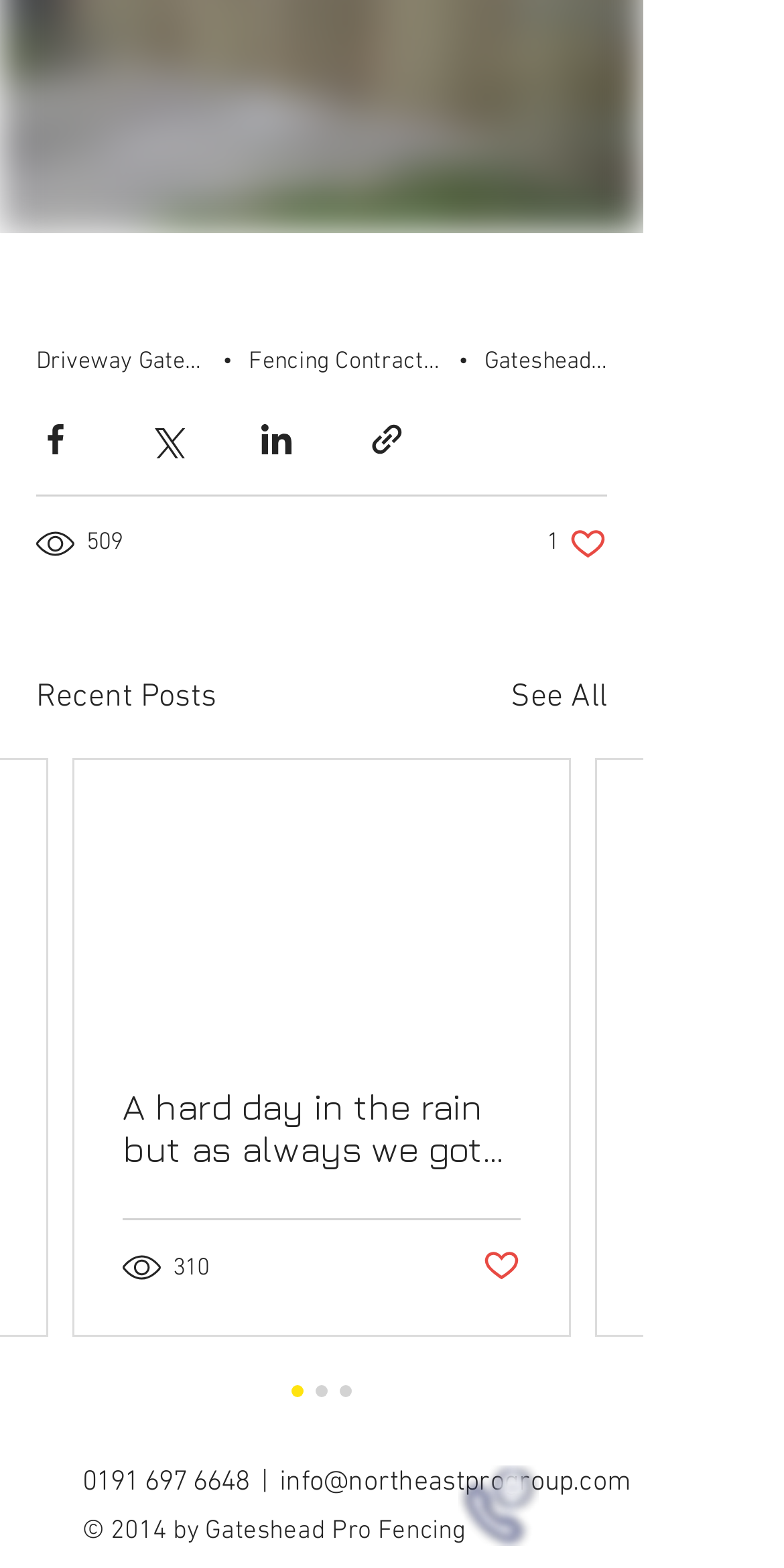Given the element description "509" in the screenshot, predict the bounding box coordinates of that UI element.

[0.046, 0.334, 0.162, 0.358]